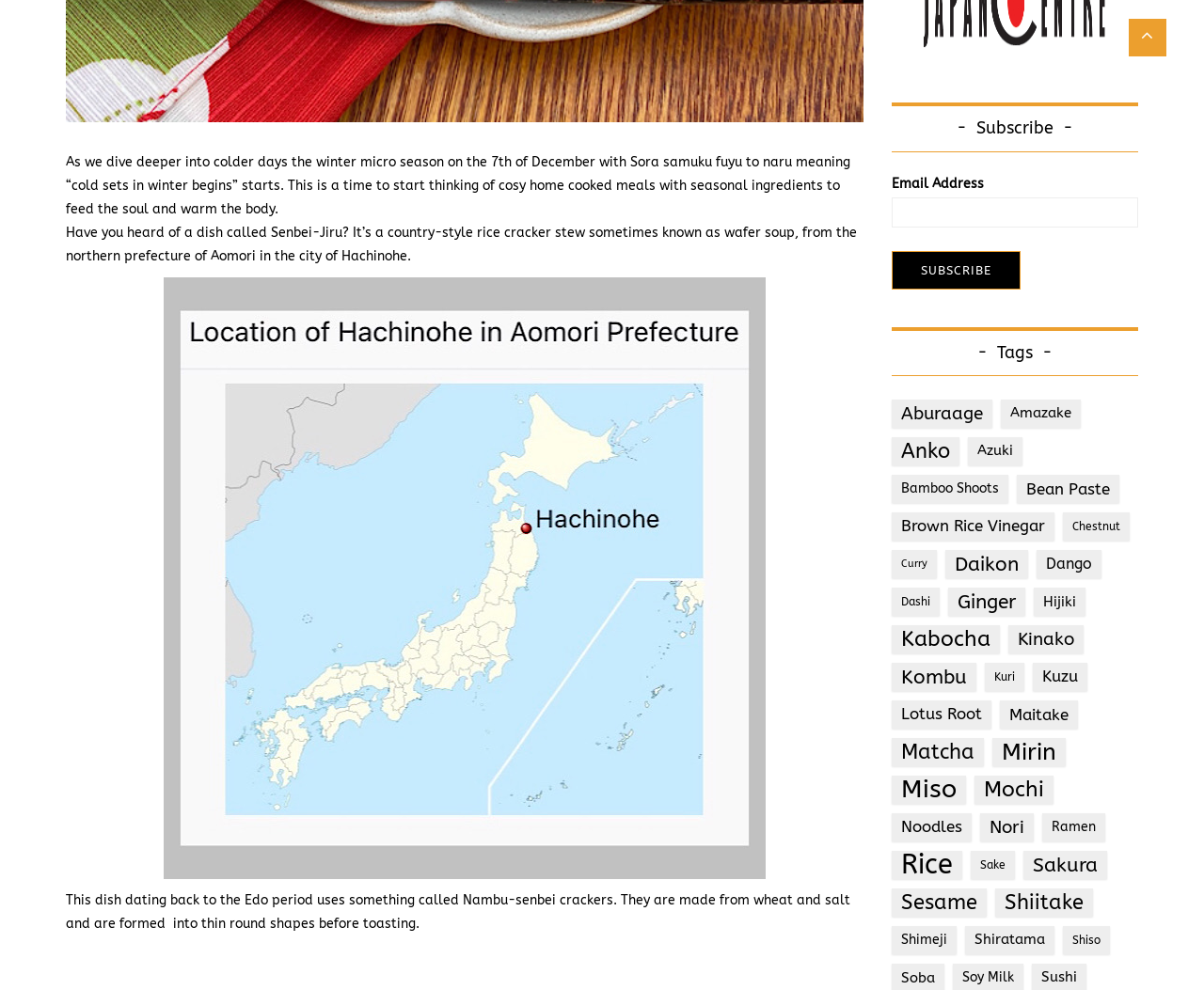What is the season being described?
Please respond to the question with a detailed and well-explained answer.

The text mentions 'cold sets in winter begins' and 'winter micro season', indicating that the season being described is winter.